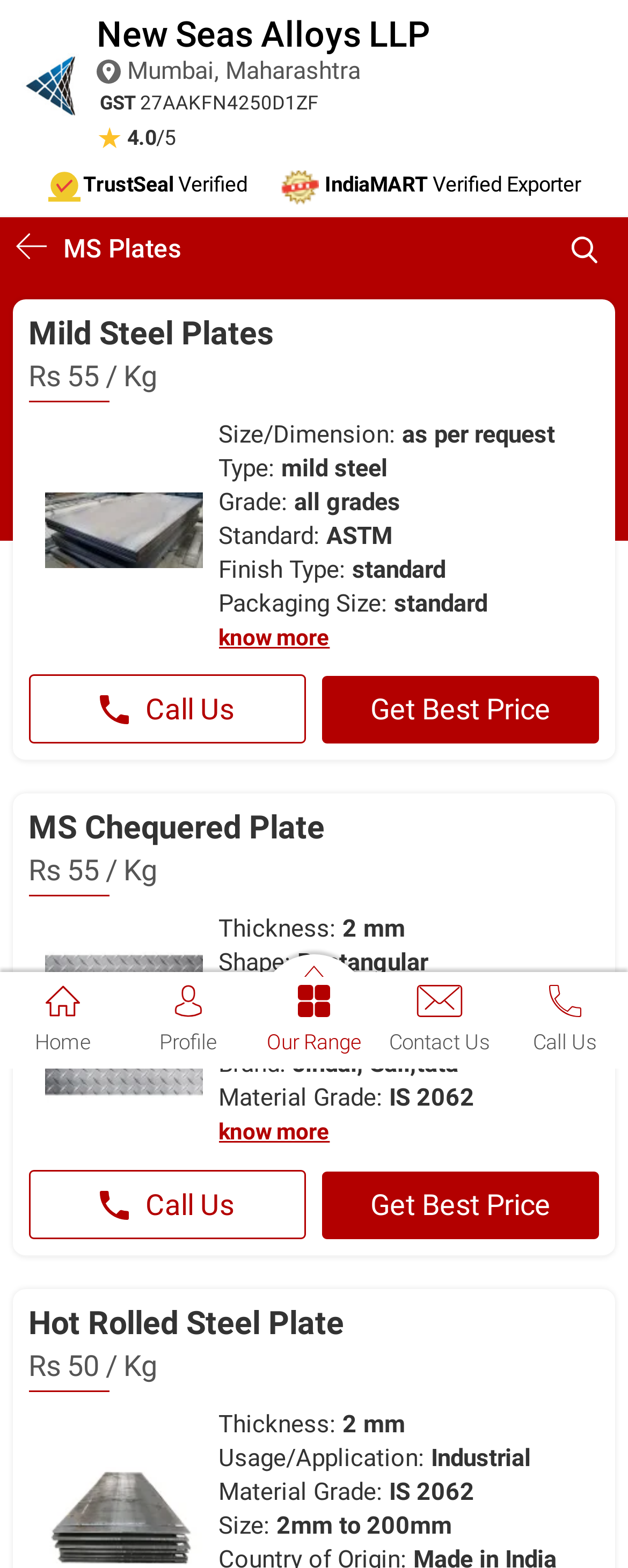Answer the question using only a single word or phrase: 
What is the location of the manufacturer?

Mumbai, Maharashtra